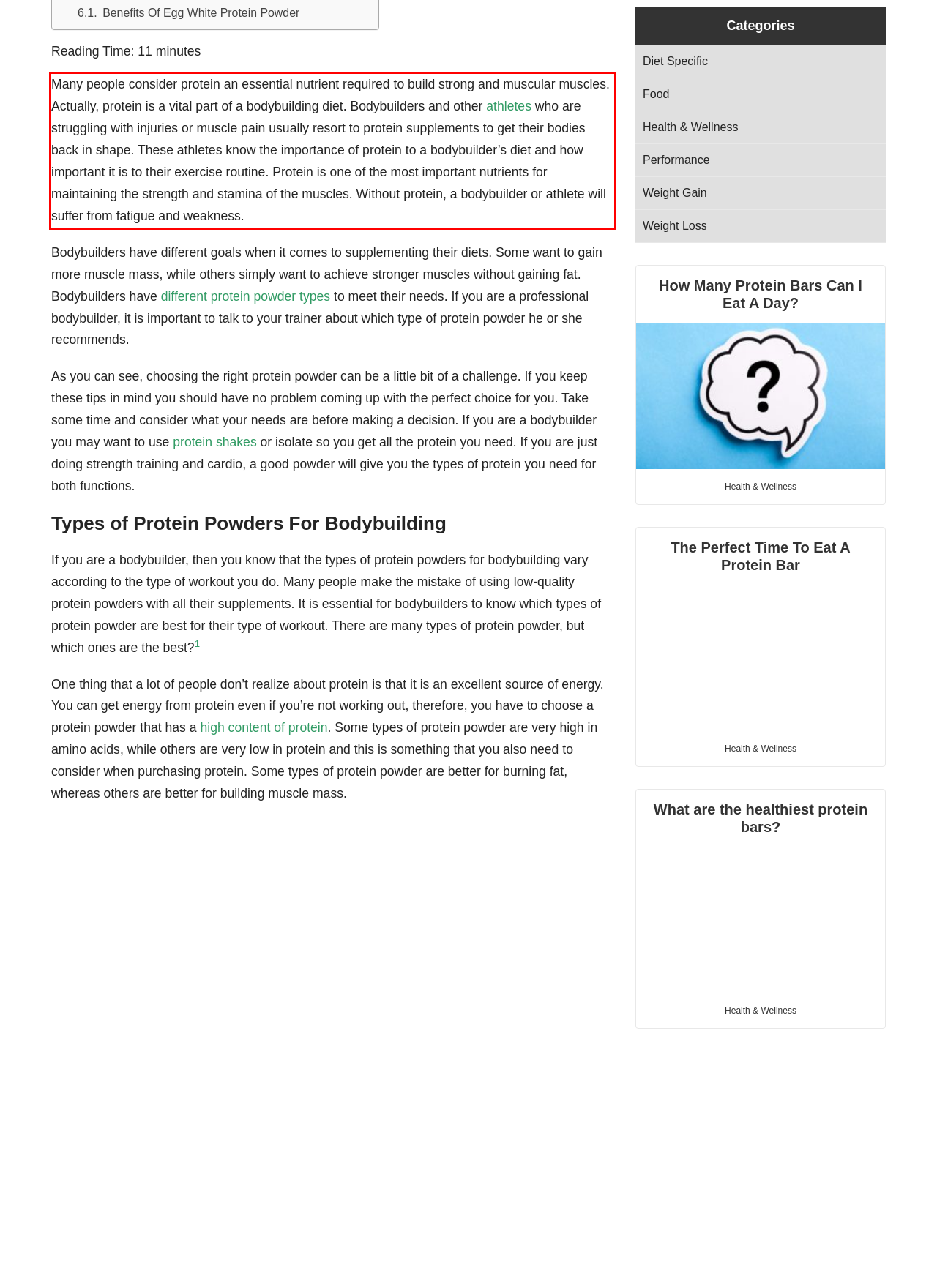You have a screenshot of a webpage where a UI element is enclosed in a red rectangle. Perform OCR to capture the text inside this red rectangle.

Many people consider protein an essential nutrient required to build strong and muscular muscles. Actually, protein is a vital part of a bodybuilding diet. Bodybuilders and other athletes who are struggling with injuries or muscle pain usually resort to protein supplements to get their bodies back in shape. These athletes know the importance of protein to a bodybuilder’s diet and how important it is to their exercise routine. Protein is one of the most important nutrients for maintaining the strength and stamina of the muscles. Without protein, a bodybuilder or athlete will suffer from fatigue and weakness.